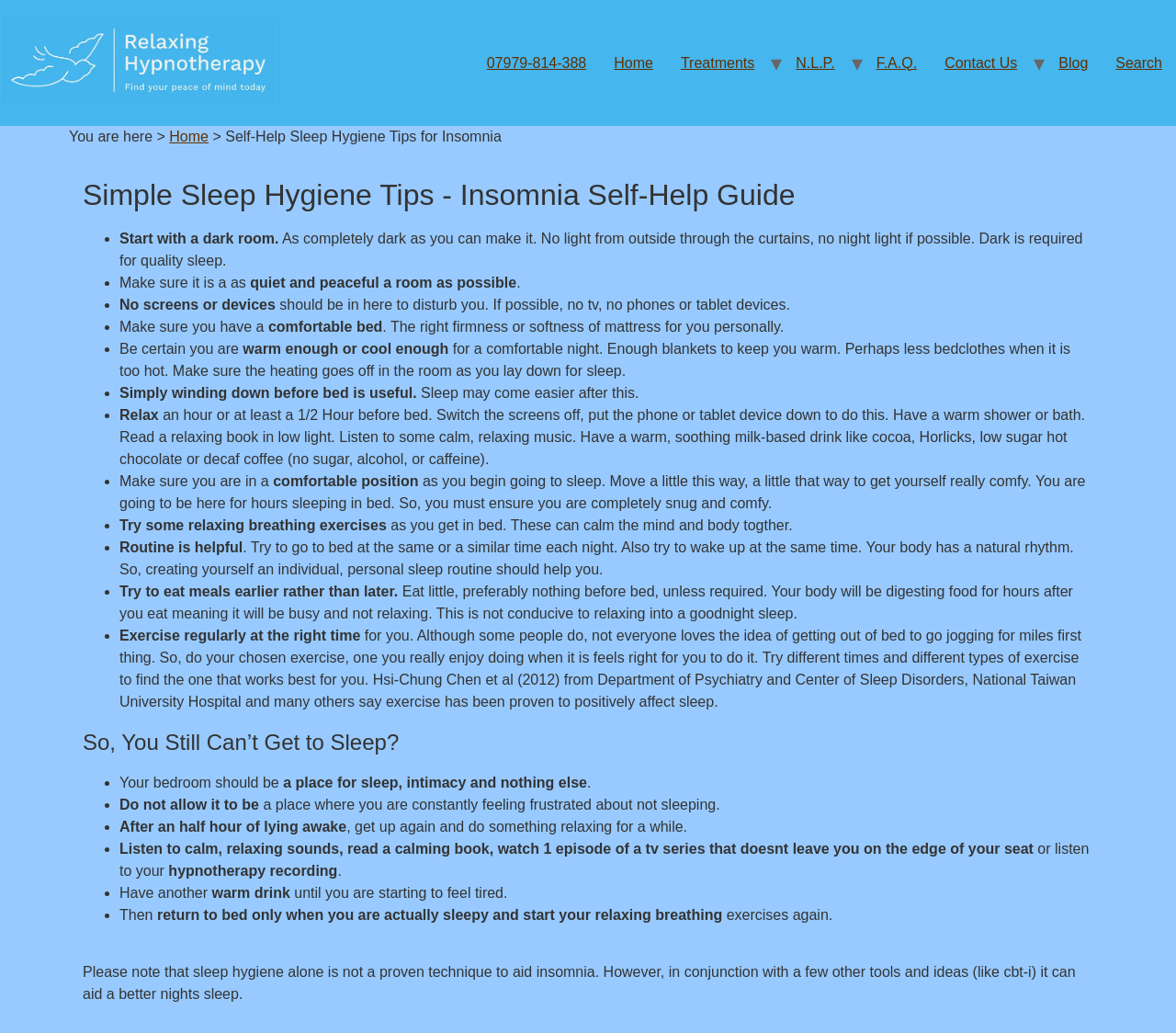Locate the bounding box coordinates of the region to be clicked to comply with the following instruction: "Search for products". The coordinates must be four float numbers between 0 and 1, in the form [left, top, right, bottom].

None